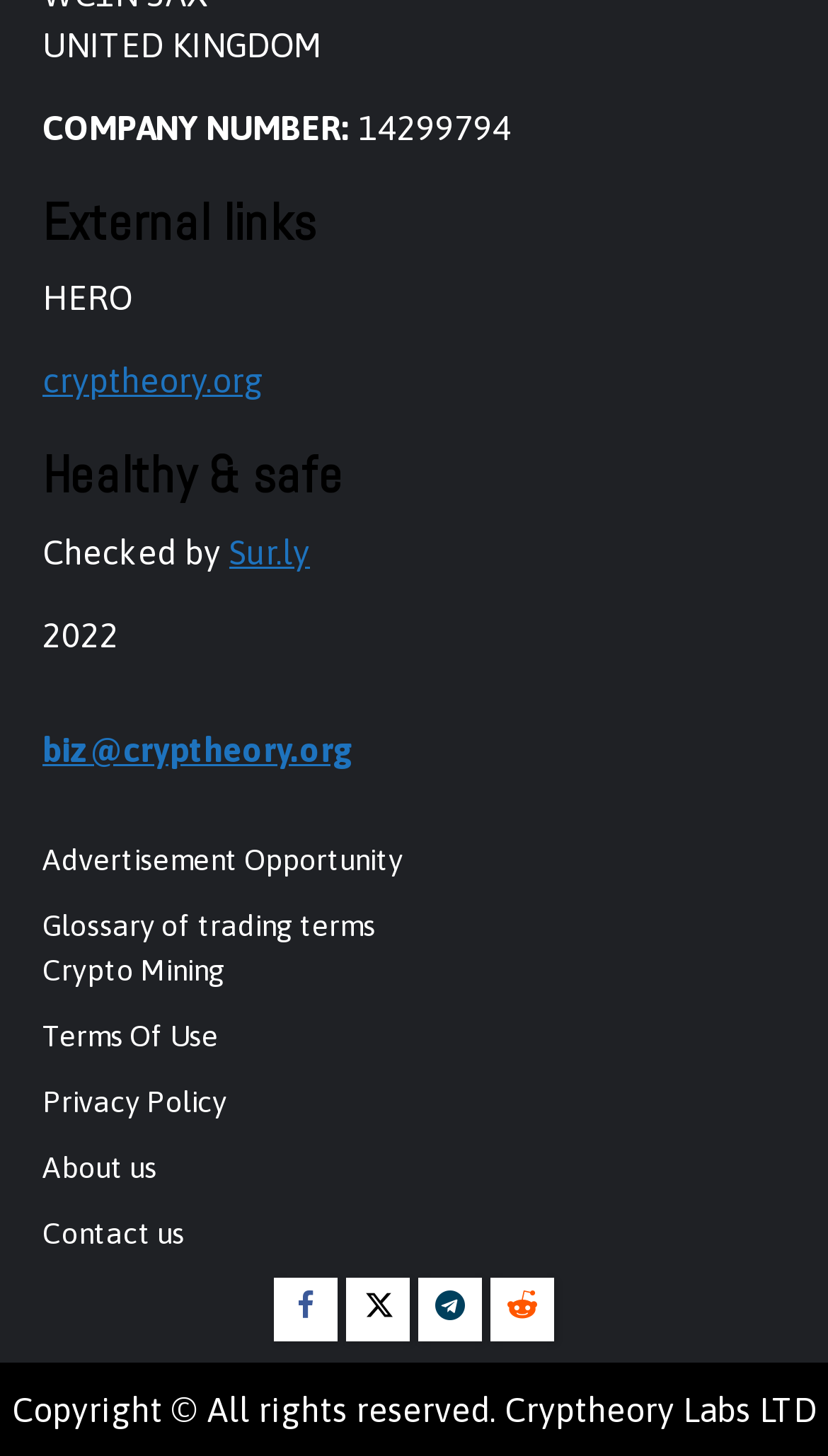Please determine the bounding box coordinates of the element to click on in order to accomplish the following task: "Click the 'Subscribe Now' button". Ensure the coordinates are four float numbers ranging from 0 to 1, i.e., [left, top, right, bottom].

None